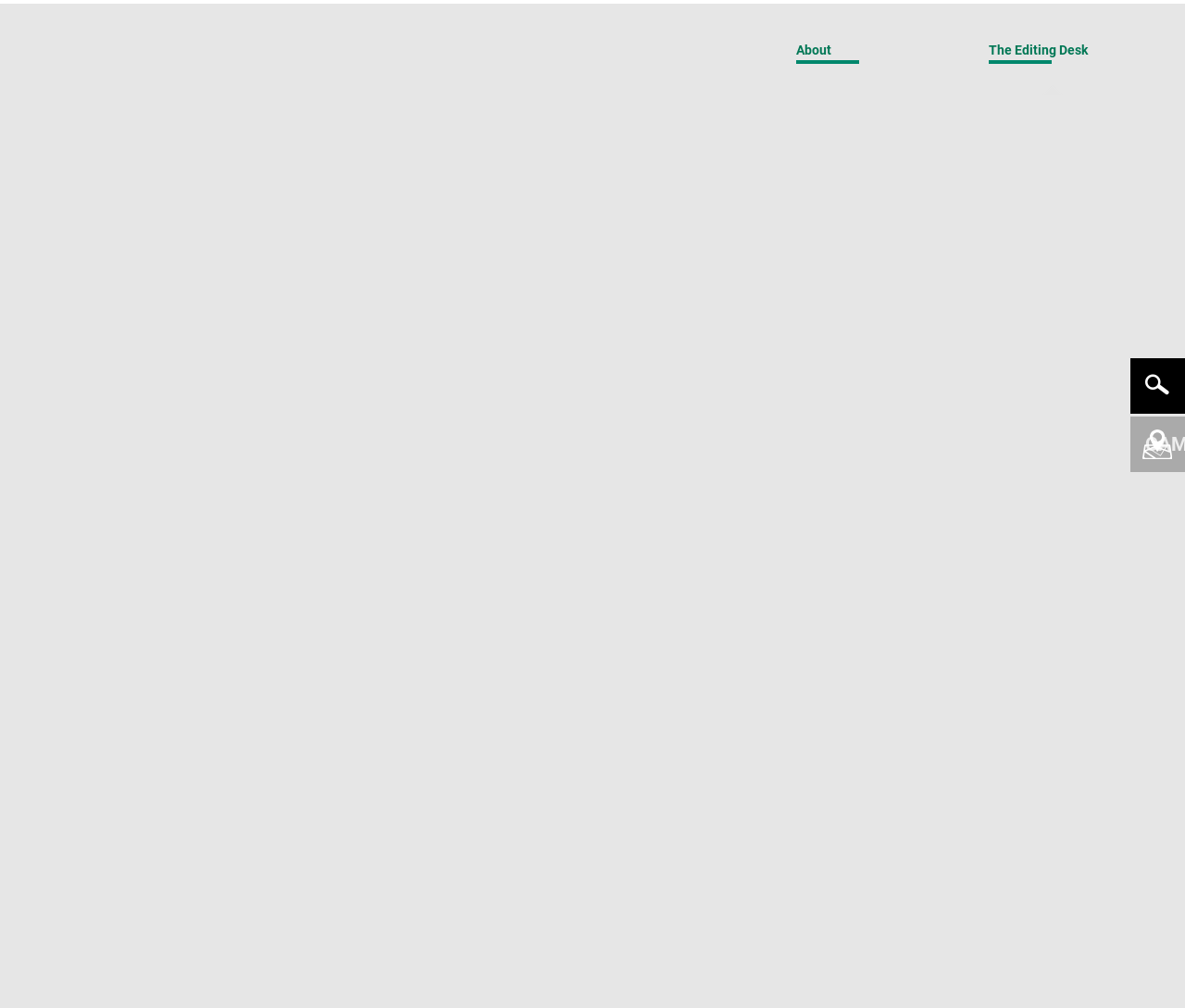Please reply to the following question with a single word or a short phrase:
What is the name of the research lab led by Lorenzo Cavallaro?

Systems Security Research Lab